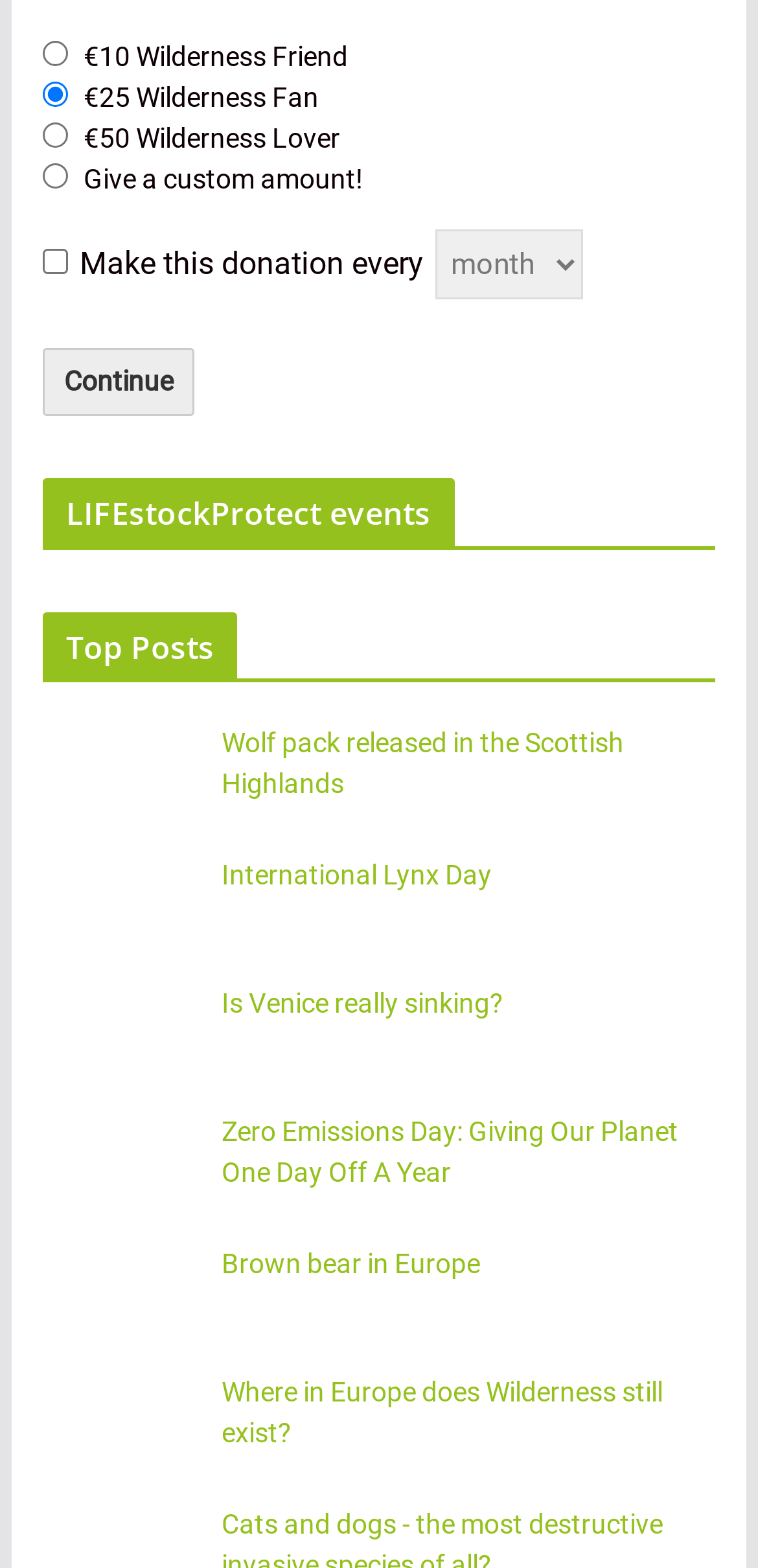Using the given element description, provide the bounding box coordinates (top-left x, top-left y, bottom-right x, bottom-right y) for the corresponding UI element in the screenshot: International Lynx Day

[0.292, 0.548, 0.656, 0.568]